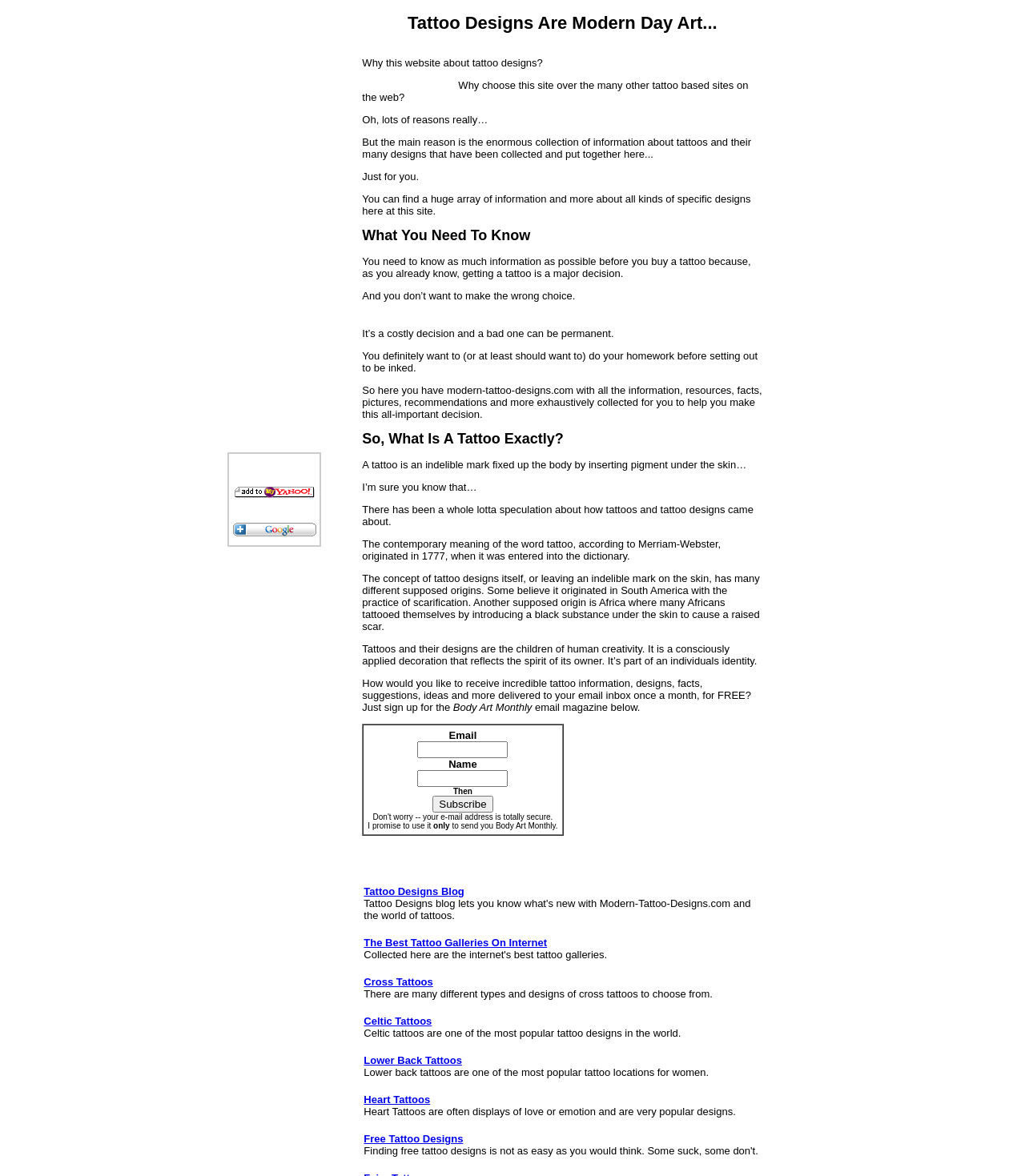Offer a meticulous description of the webpage's structure and content.

The webpage is about tattoo designs, with a focus on providing information and resources for those interested in getting a tattoo. At the top of the page, there are two links to add the website to My Yahoo! and Google, accompanied by small images. Below this, there is a heading that reads "Tattoo Designs Are Modern Day Art..." followed by a brief introduction to the website.

The main content of the page is divided into sections, each with a heading. The first section explains why this website is a good resource for tattoo information, highlighting the vast collection of designs and information available. The next section, "What You Need To Know," emphasizes the importance of doing research before getting a tattoo, as it is a permanent decision.

The following section, "So, What Is A Tattoo Exactly?", provides a definition of tattoos and their origins. This is followed by a section that discusses the concept of tattoos as a form of self-expression and identity.

Further down the page, there is a section that invites visitors to sign up for a free monthly email magazine, "Body Art Monthly," which will provide them with tattoo information, designs, and more. This section includes a form with text boxes for email and name, as well as a subscribe button.

Below this, there is a table with several rows, each containing a link to a different section of the website, such as the Tattoo Designs Blog, tattoo galleries, and specific types of tattoos like cross, Celtic, and heart tattoos.